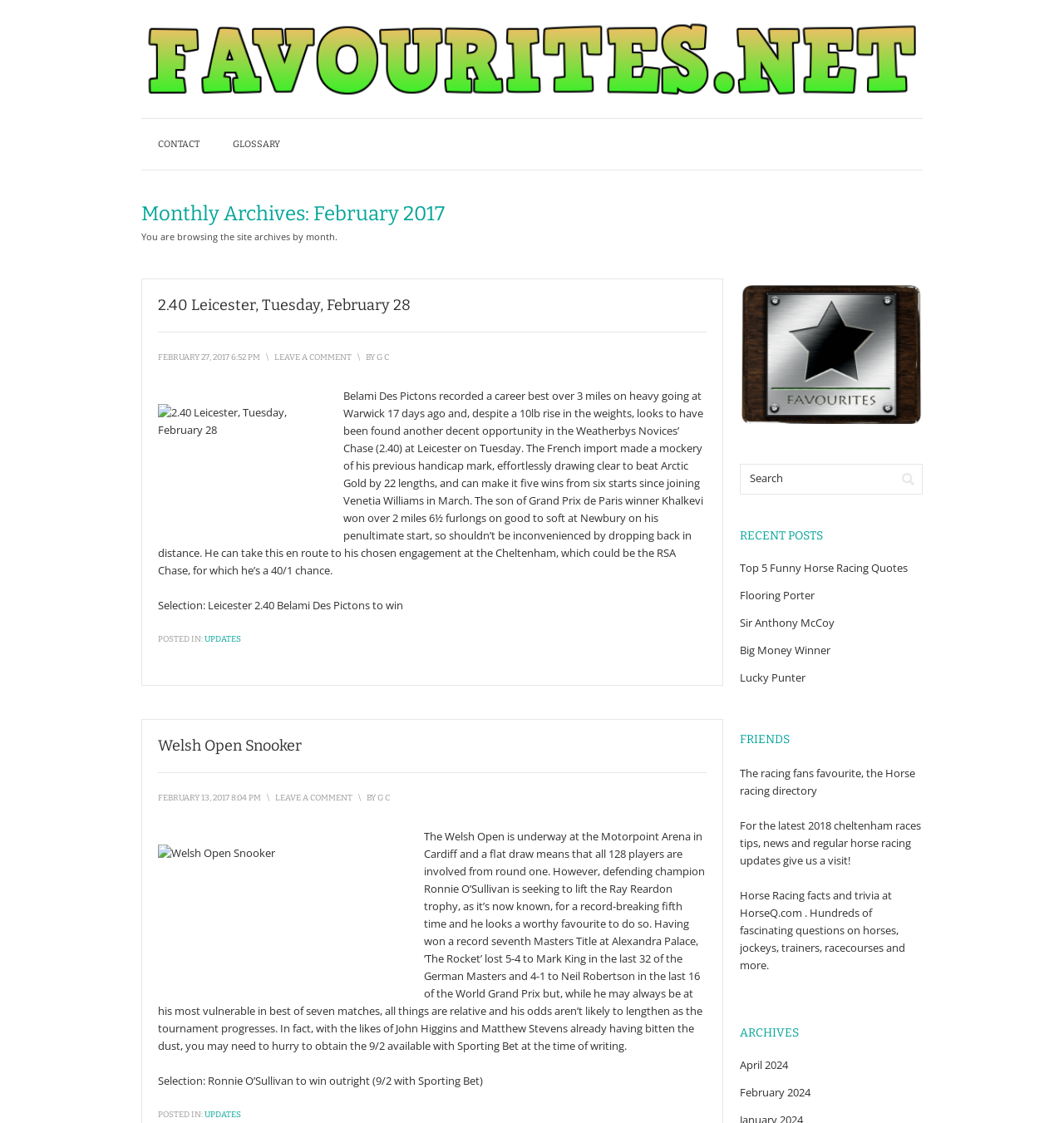Locate the bounding box coordinates of the clickable region to complete the following instruction: "Read the article about 2.40 Leicester, Tuesday, February 28."

[0.148, 0.263, 0.664, 0.296]